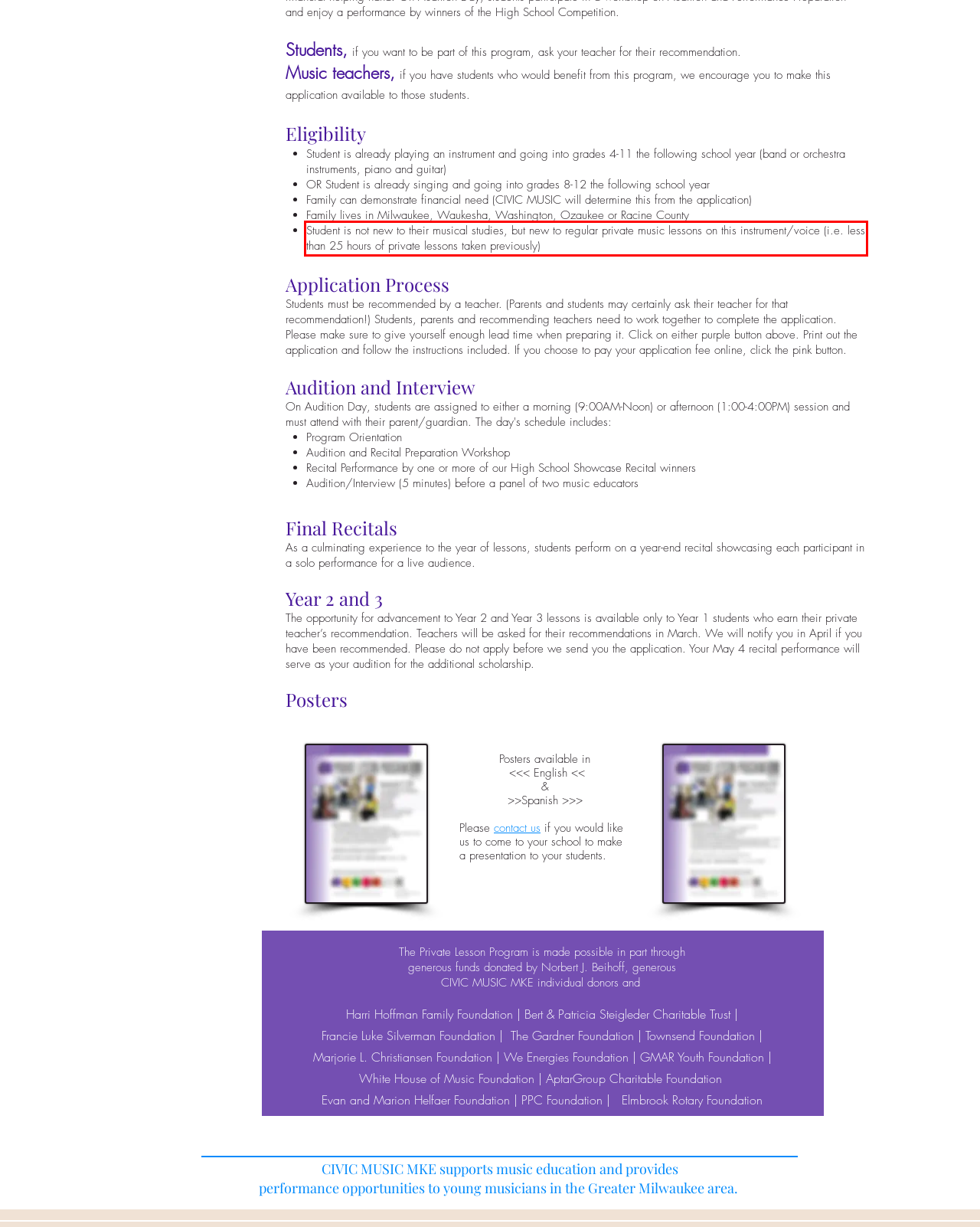Please identify and extract the text content from the UI element encased in a red bounding box on the provided webpage screenshot.

Student is not new to their musical studies, but new to regular private music lessons on this instrument/voice (i.e. less than 25 hours of private lessons taken previously)